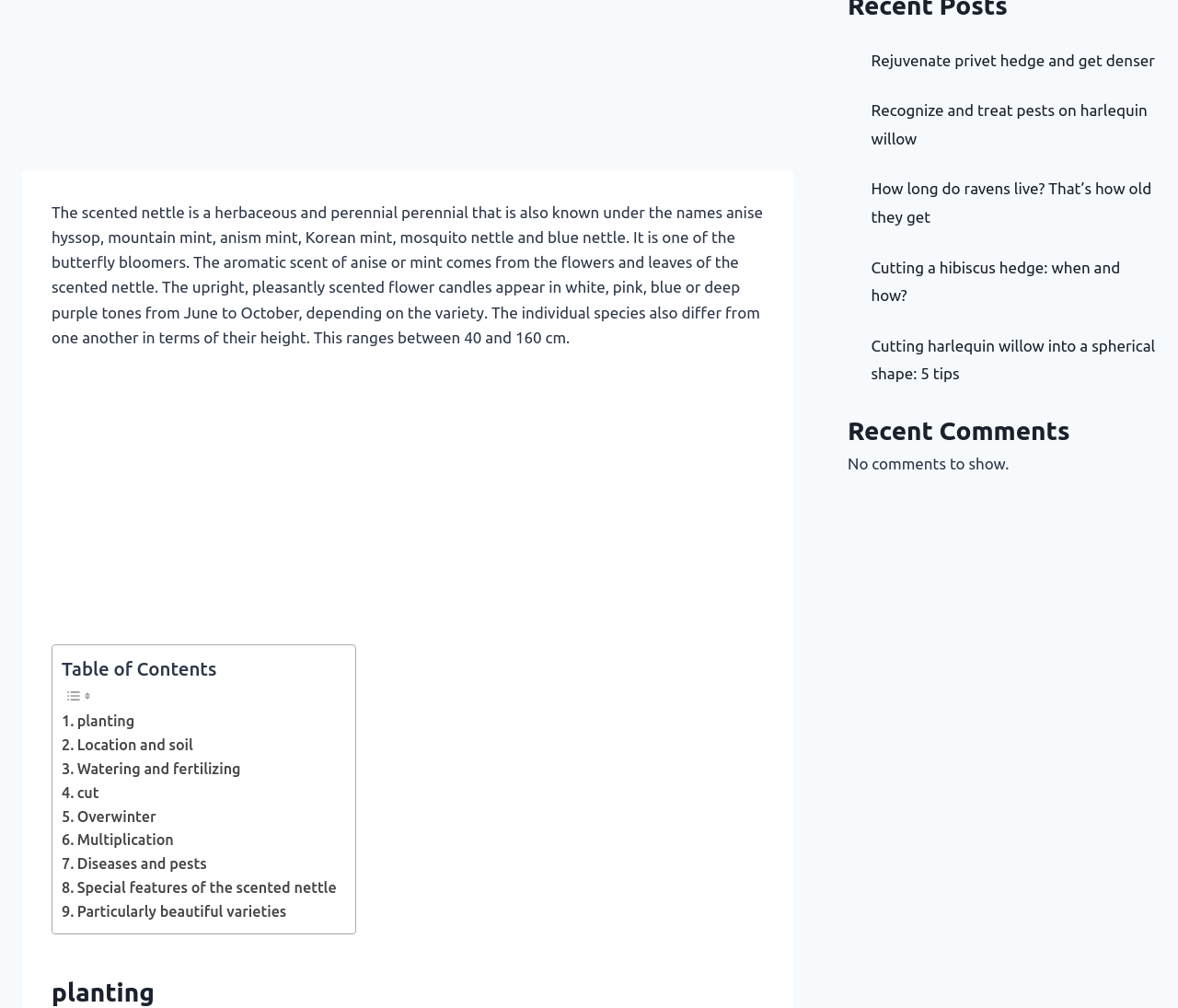Locate the UI element described by aria-label="Advertisement" name="aswift_2" title="Advertisement" in the provided webpage screenshot. Return the bounding box coordinates in the format (top-left x, top-left y, bottom-right x, bottom-right y), ensuring all values are between 0 and 1.

[0.044, 0.376, 0.648, 0.632]